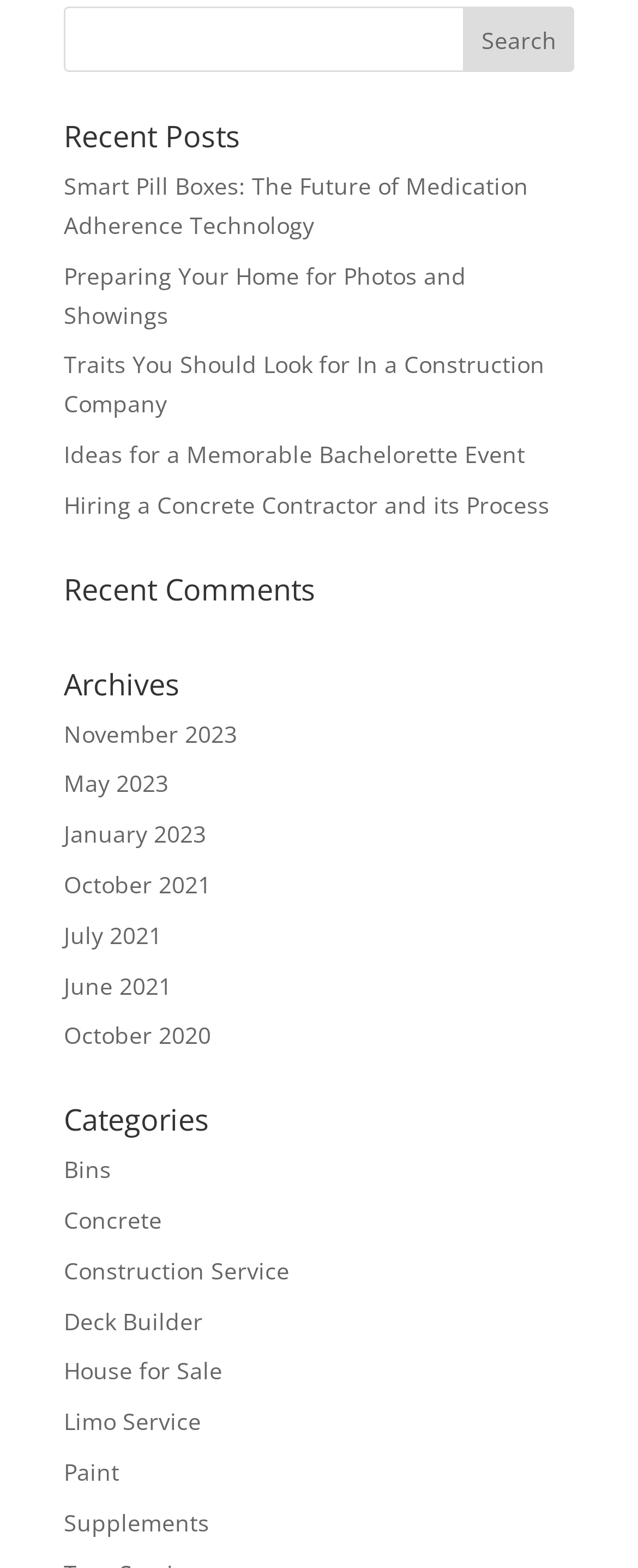Locate the bounding box coordinates of the element that needs to be clicked to carry out the instruction: "view archives from November 2023". The coordinates should be given as four float numbers ranging from 0 to 1, i.e., [left, top, right, bottom].

[0.1, 0.458, 0.372, 0.477]